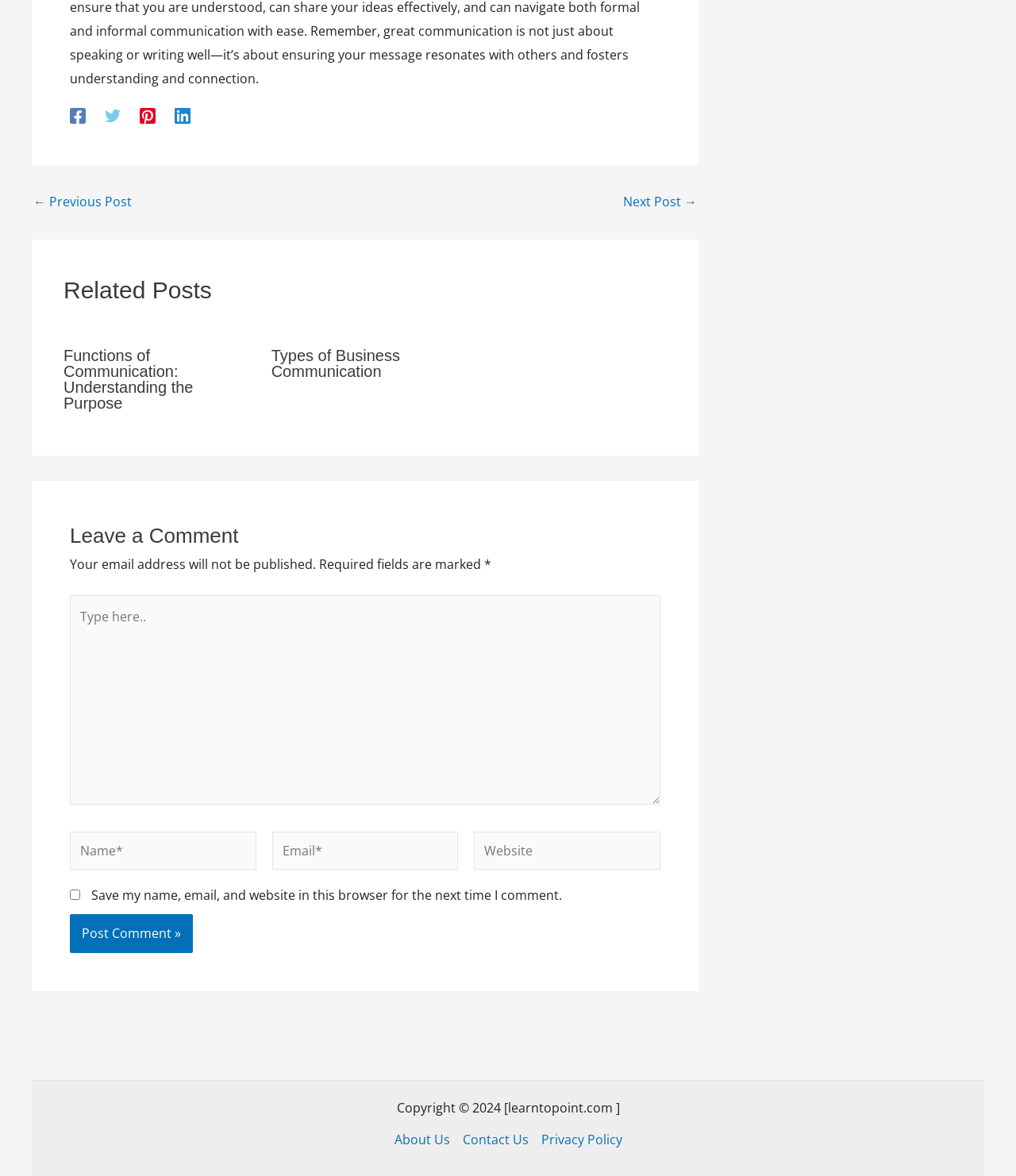How many social media links are available? Analyze the screenshot and reply with just one word or a short phrase.

4